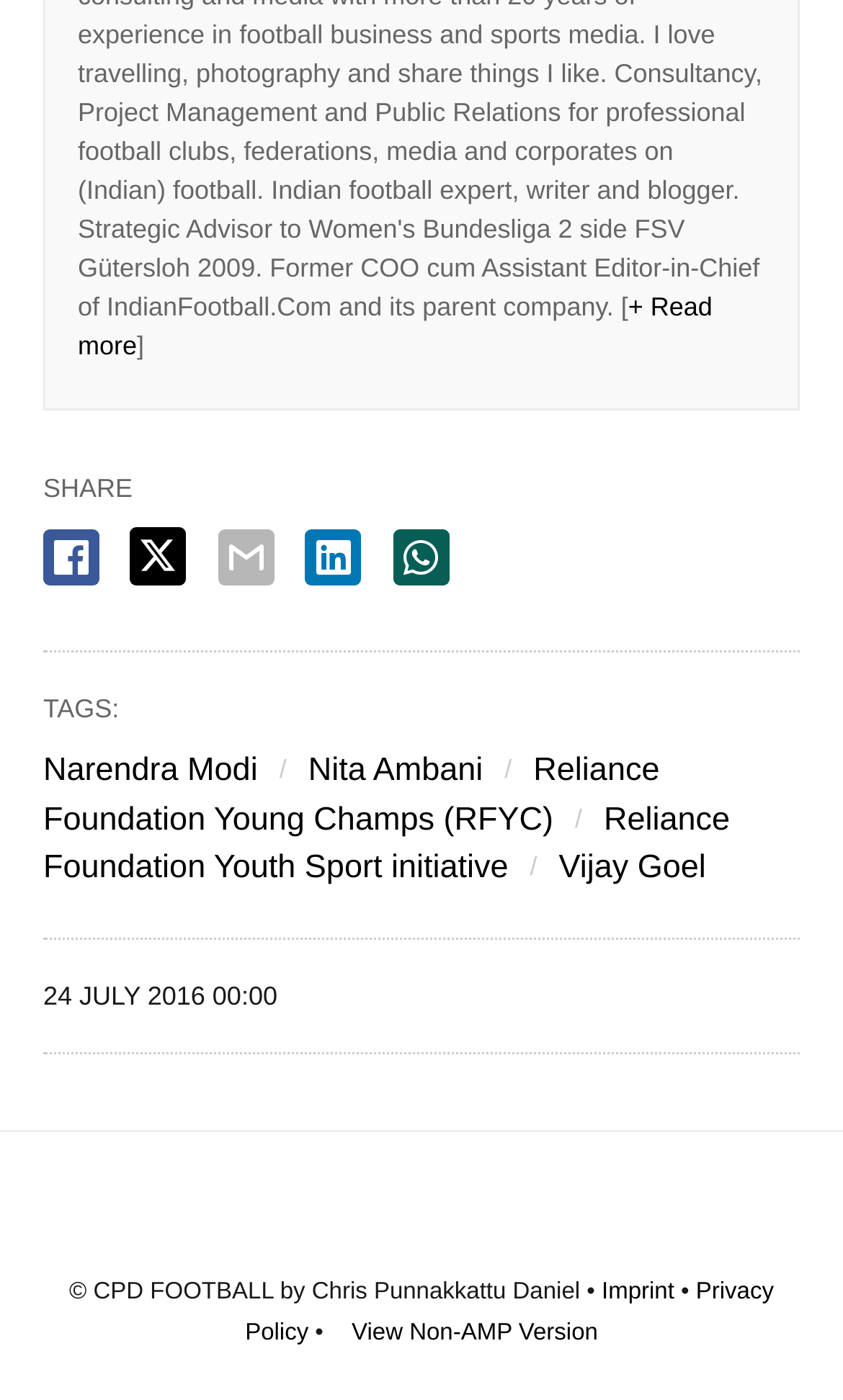Based on the element description: "Narendra Modi", identify the bounding box coordinates for this UI element. The coordinates must be four float numbers between 0 and 1, listed as [left, top, right, bottom].

[0.051, 0.537, 0.306, 0.563]